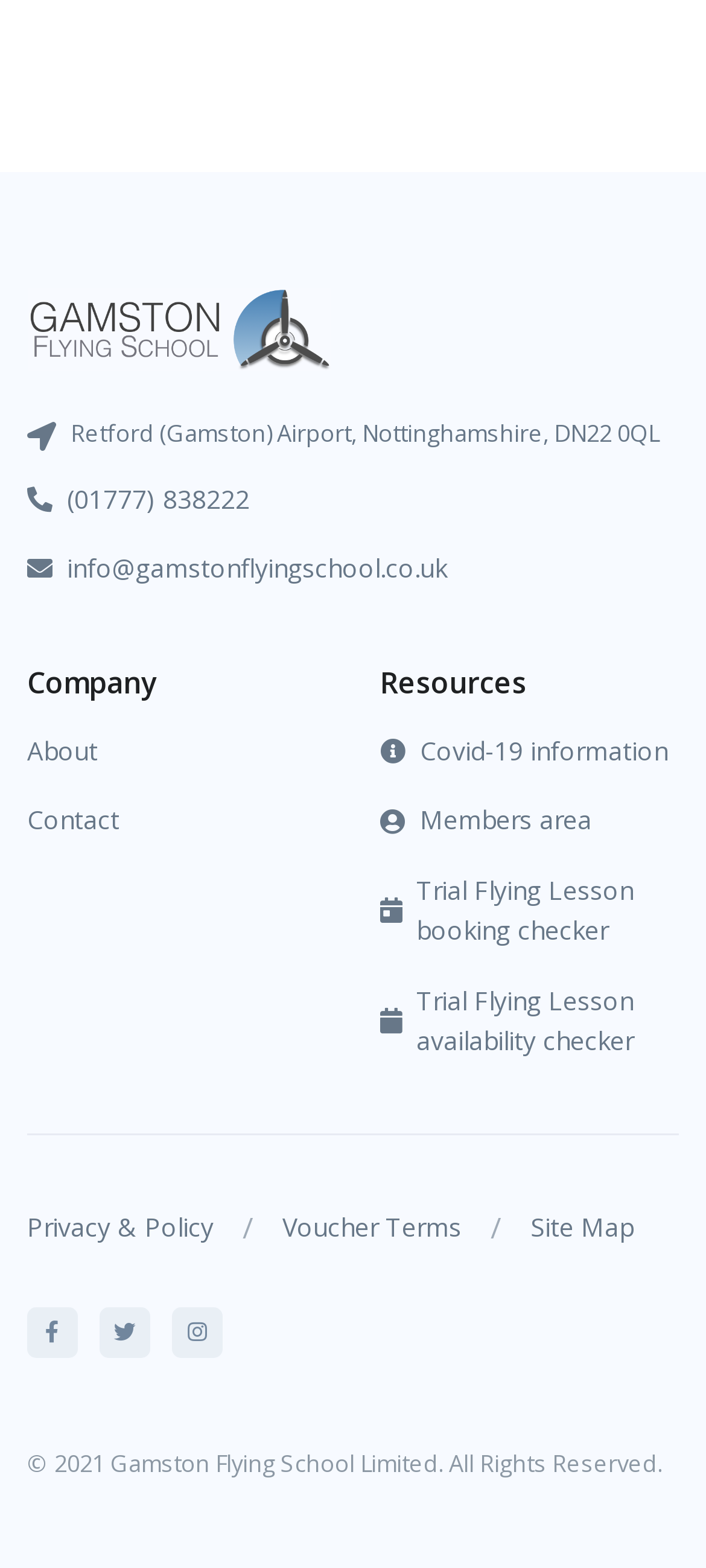Determine the bounding box coordinates of the clickable area required to perform the following instruction: "Book a trial flying lesson". The coordinates should be represented as four float numbers between 0 and 1: [left, top, right, bottom].

[0.538, 0.546, 0.962, 0.616]